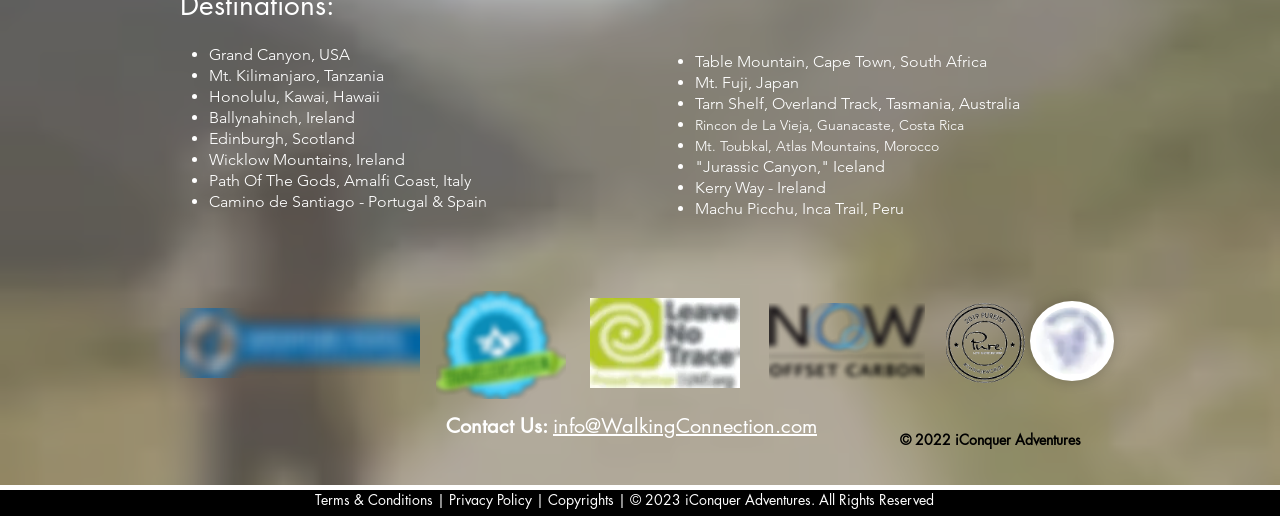Find the bounding box coordinates of the element you need to click on to perform this action: 'Click on Facebook'. The coordinates should be represented by four float values between 0 and 1, in the format [left, top, right, bottom].

[0.841, 0.097, 0.863, 0.153]